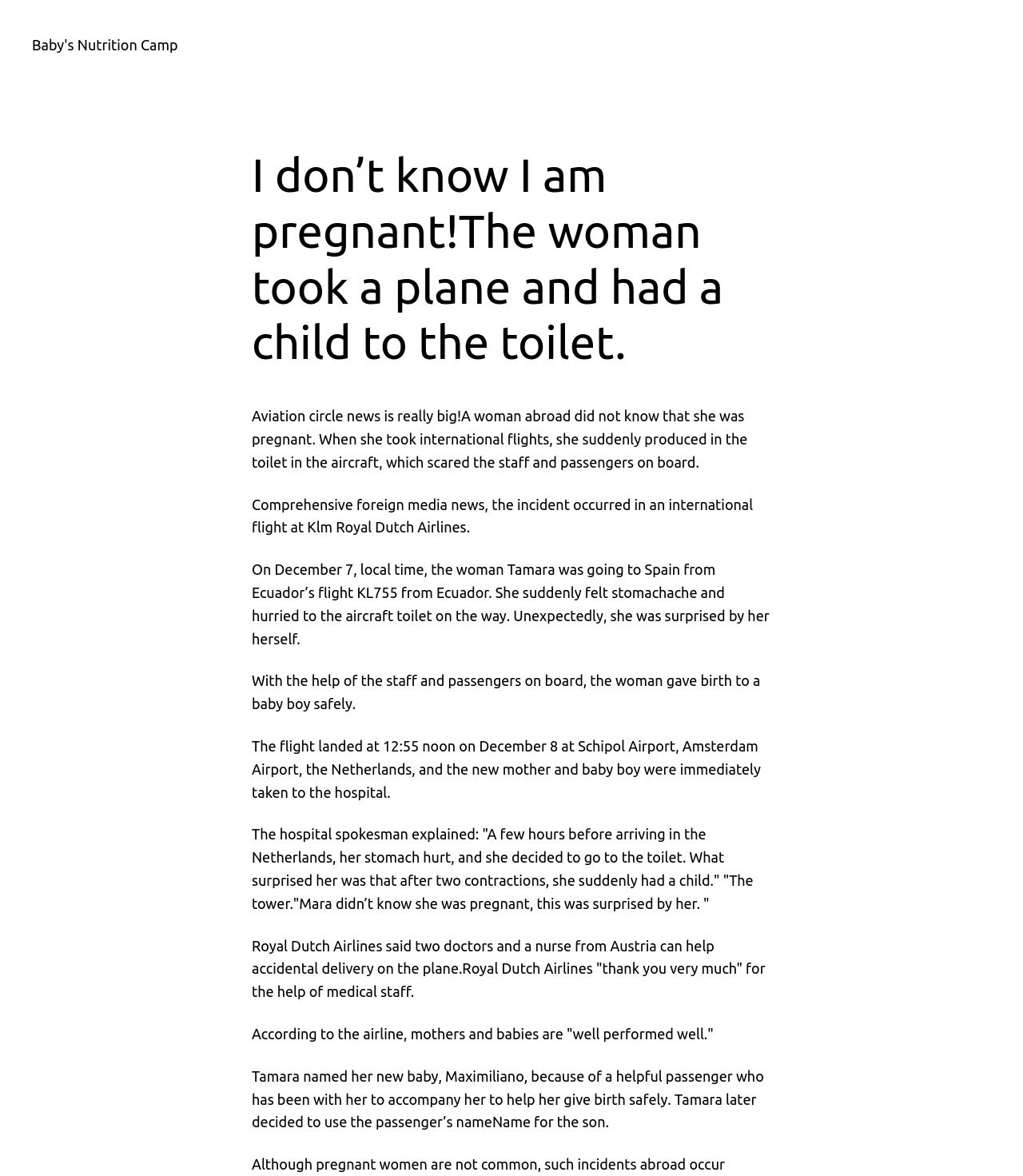How many medical staff helped with the delivery? Analyze the screenshot and reply with just one word or a short phrase.

Two doctors and a nurse